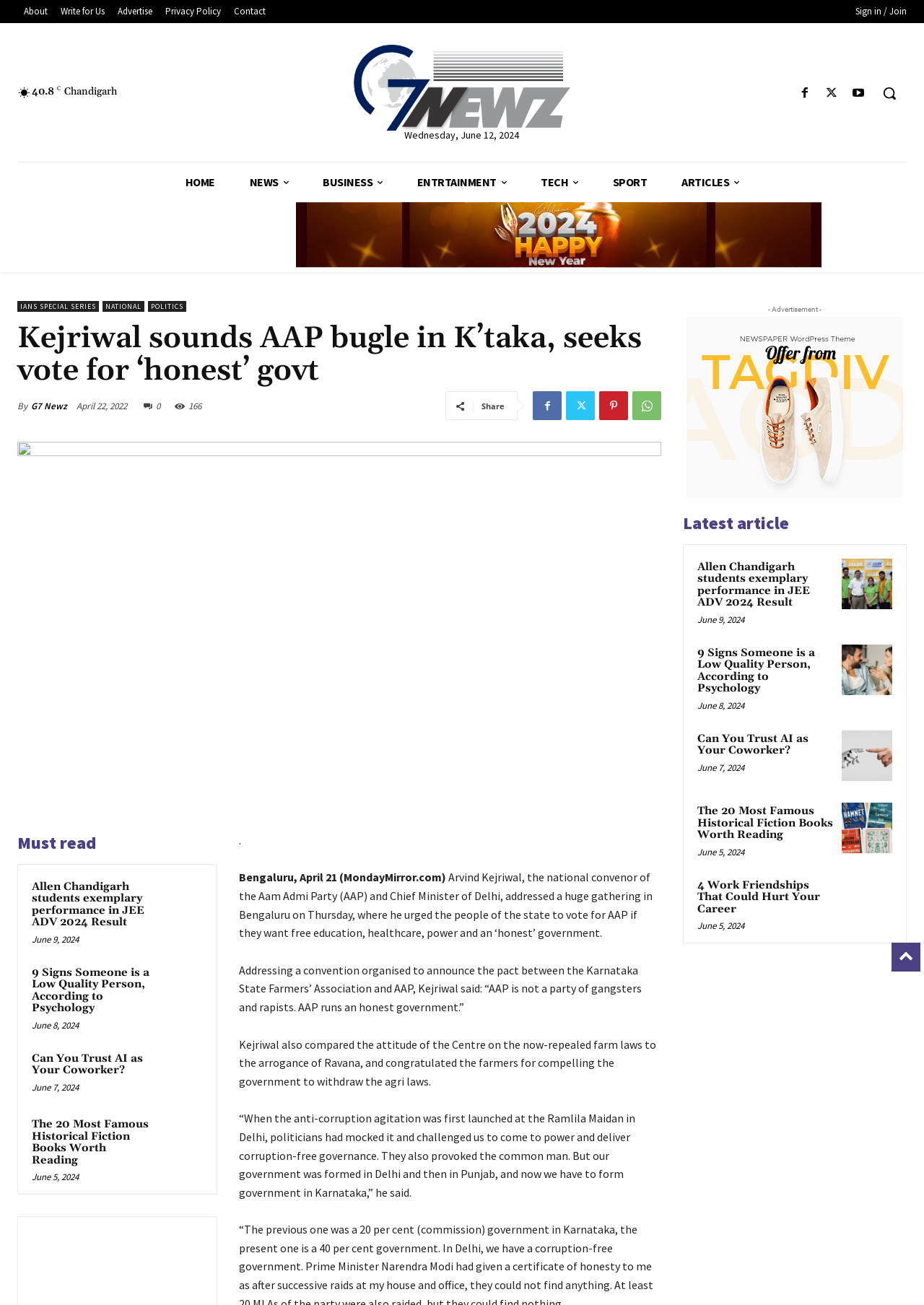What is the name of the party mentioned in the article?
Using the information from the image, answer the question thoroughly.

The article mentions Arvind Kejriwal, the national convenor of the Aam Admi Party (AAP) and Chief Minister of Delhi, addressing a huge gathering in Bengaluru.